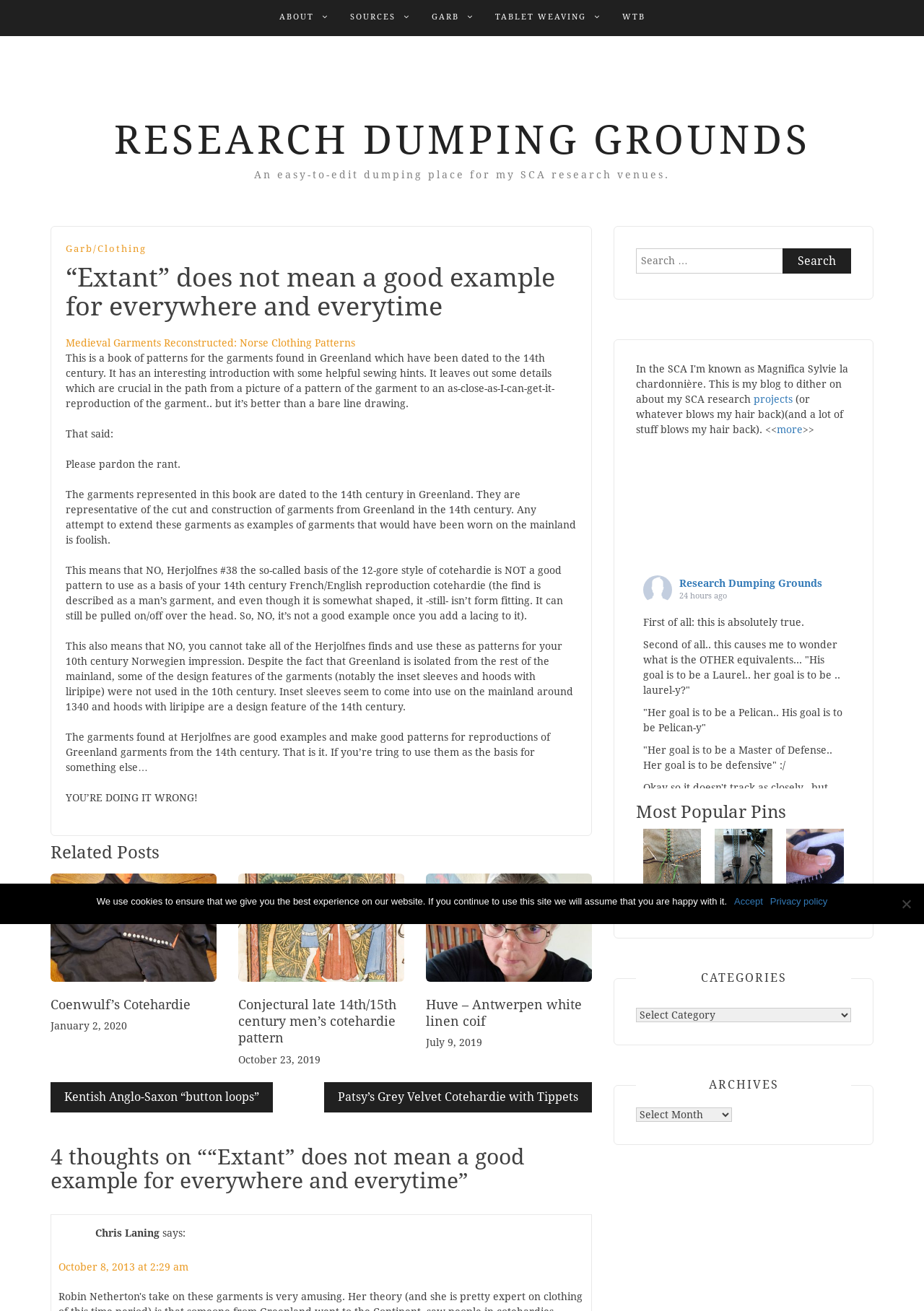What is the topic of the article?
Using the image, respond with a single word or phrase.

Medieval Garments Reconstructed